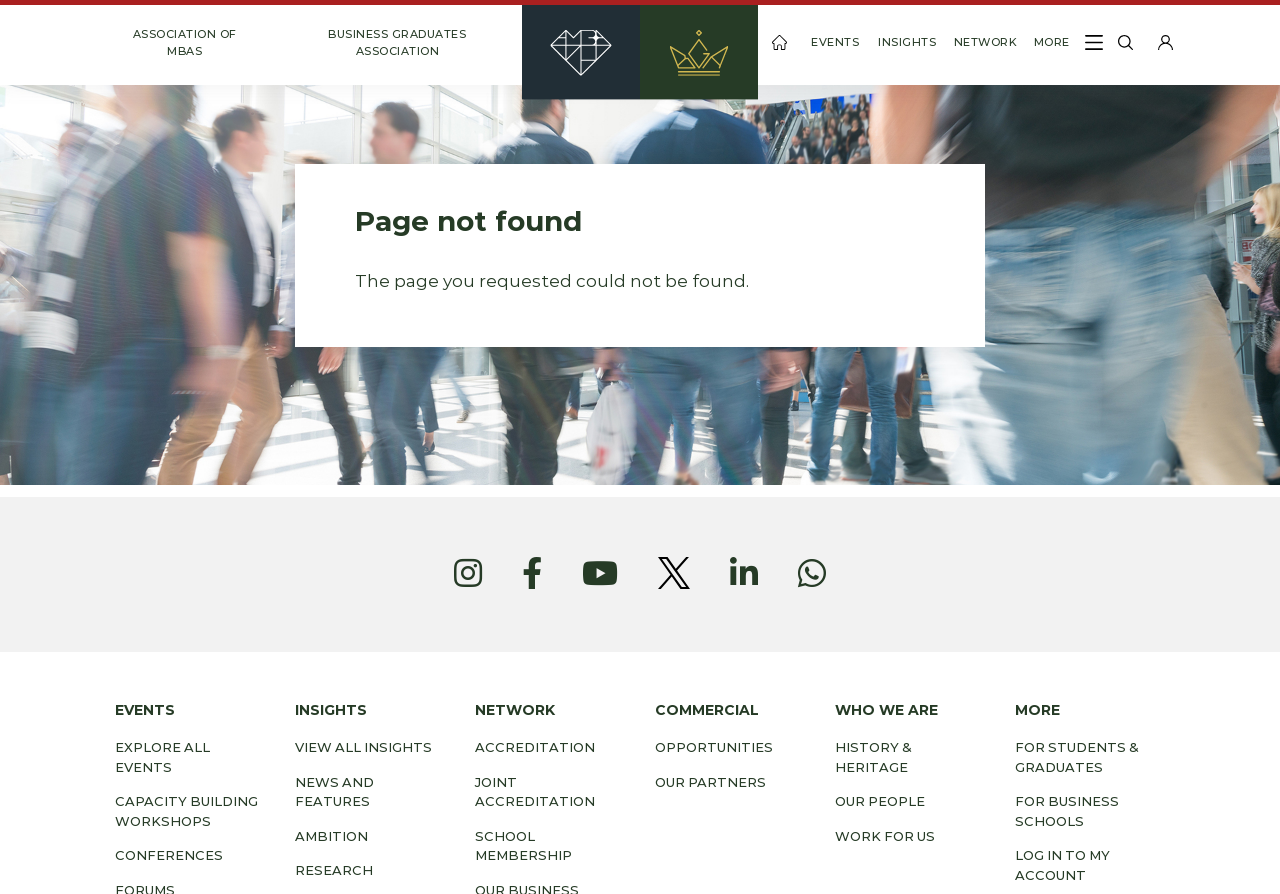From the element description name="author", predict the bounding box coordinates of the UI element. The coordinates must be specified in the format (top-left x, top-left y, bottom-right x, bottom-right y) and should be within the 0 to 1 range.

None